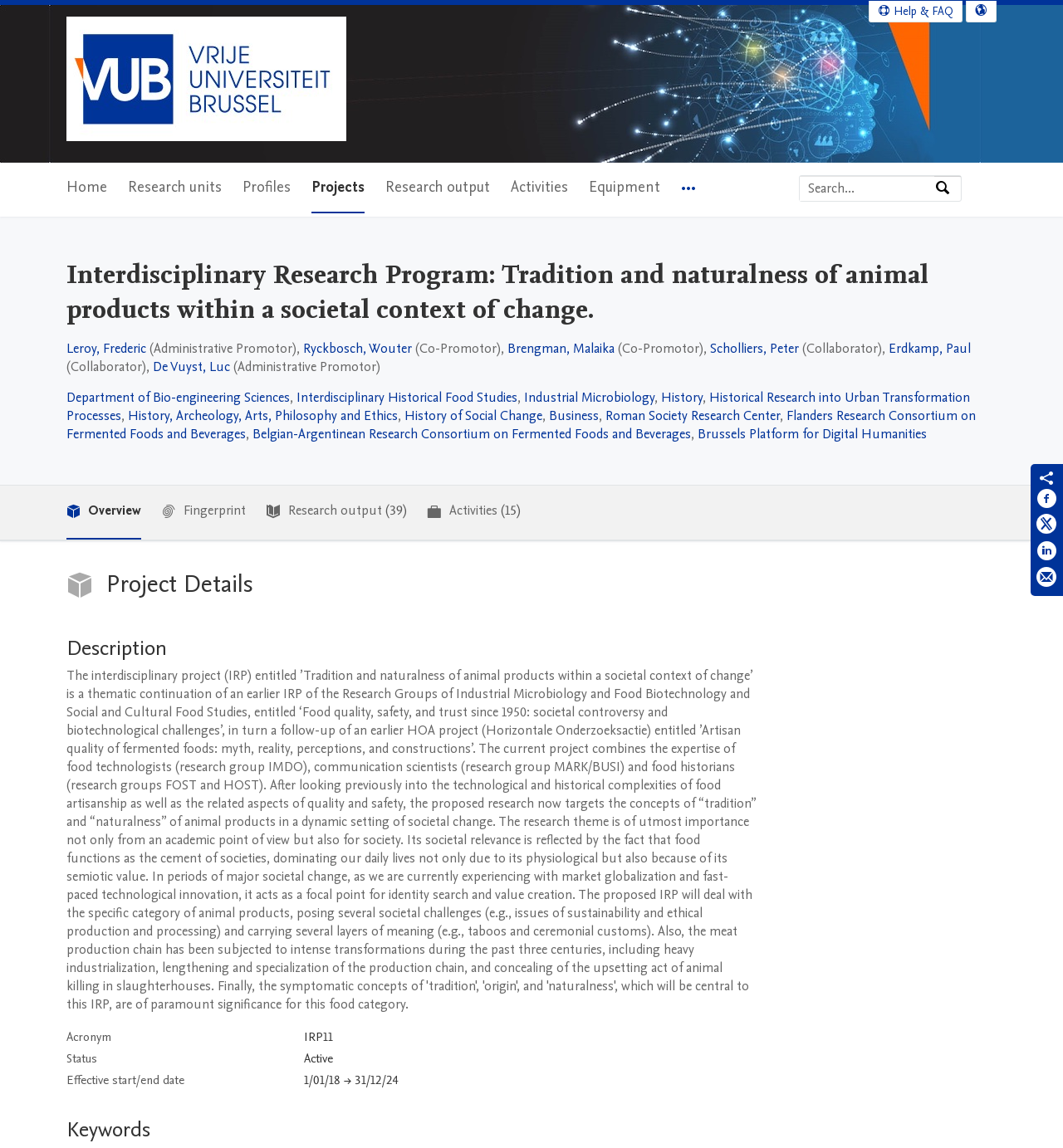Find the bounding box of the UI element described as follows: "Call of Duty: WWII".

None